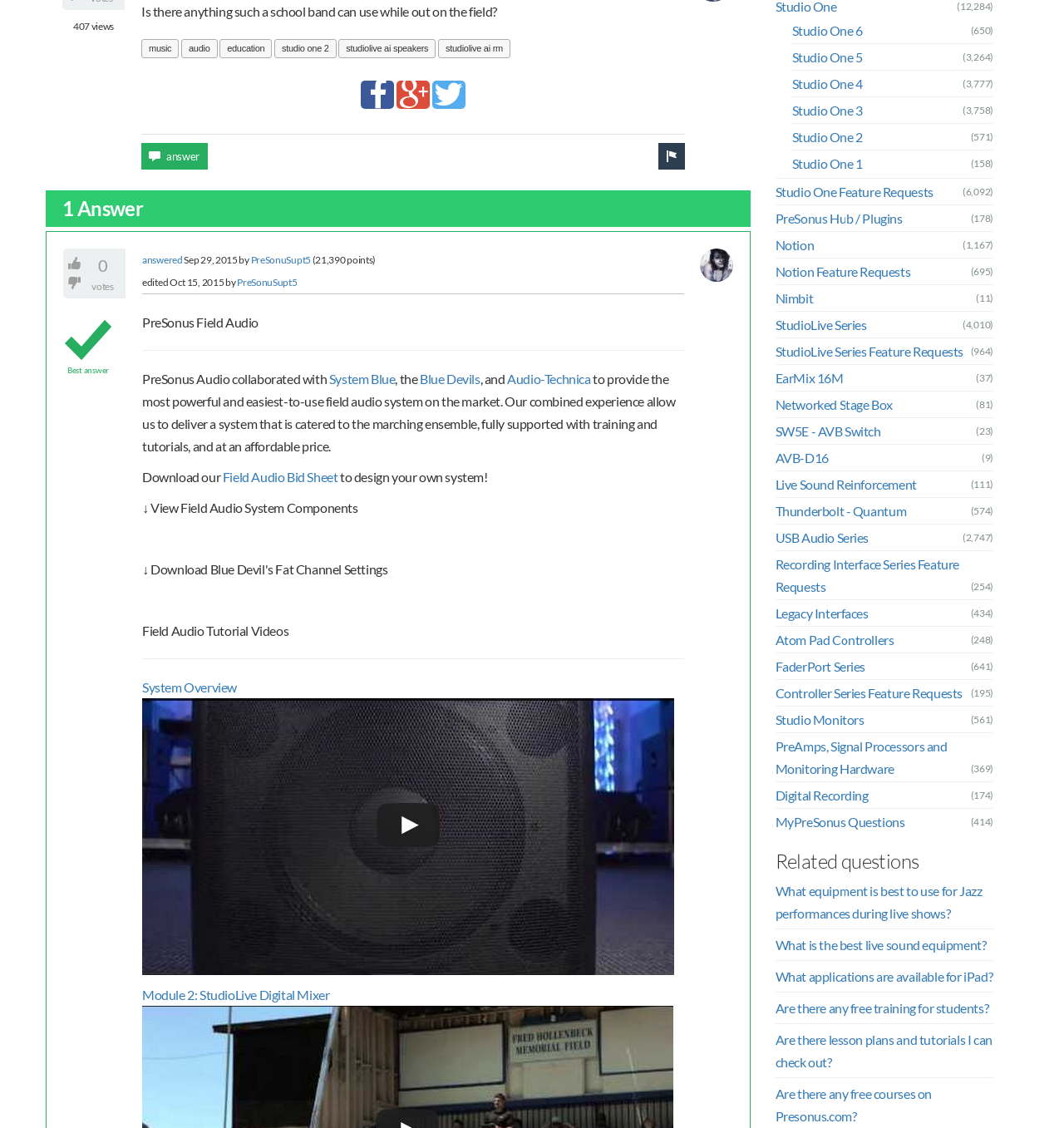Using the provided element description: "Module 2: StudioLive Digital Mixer", identify the bounding box coordinates. The coordinates should be four floats between 0 and 1 in the order [left, top, right, bottom].

[0.134, 0.874, 0.31, 0.888]